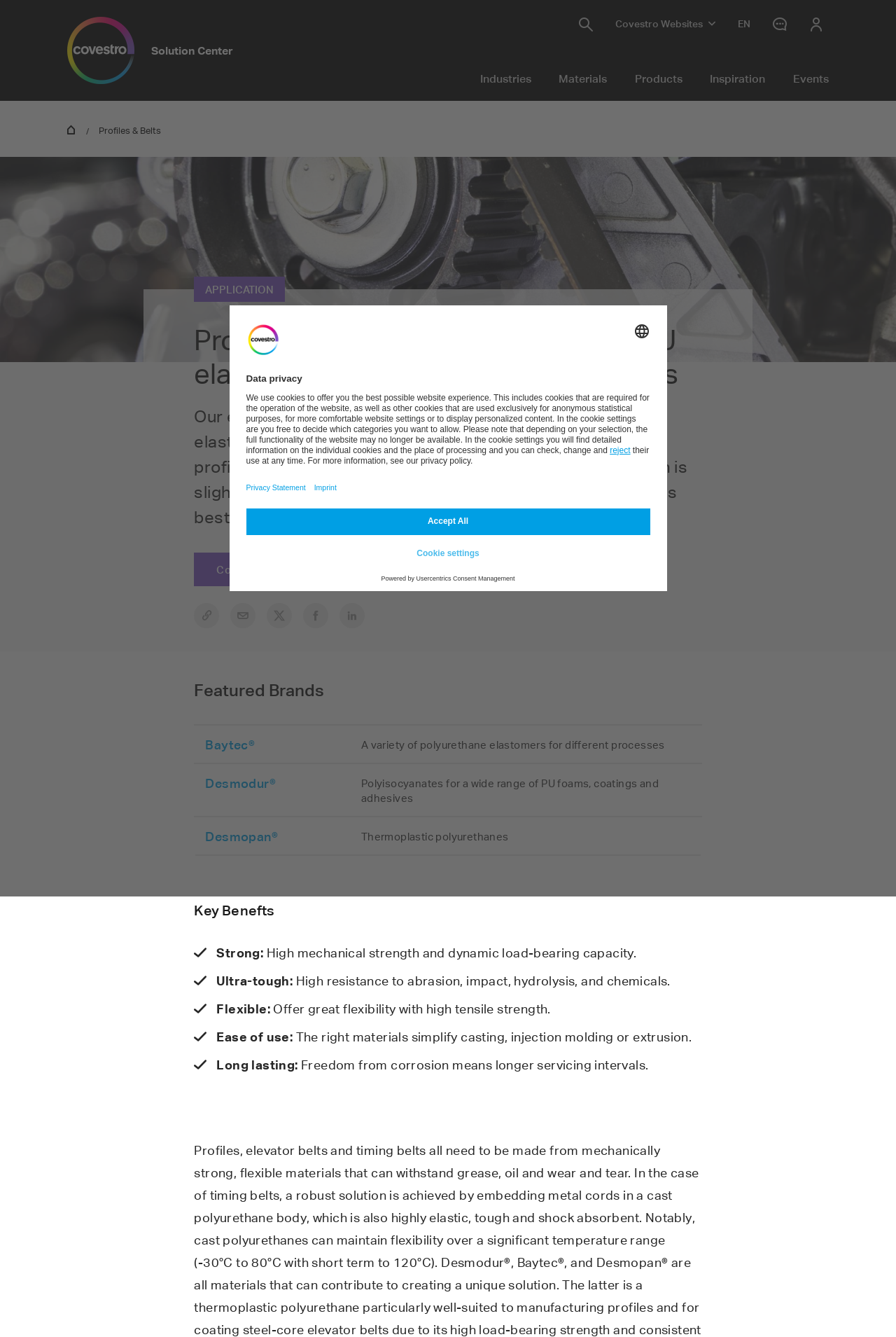Find the bounding box coordinates for the element that must be clicked to complete the instruction: "Click the 'Contact expert' link". The coordinates should be four float numbers between 0 and 1, indicated as [left, top, right, bottom].

[0.217, 0.413, 0.352, 0.439]